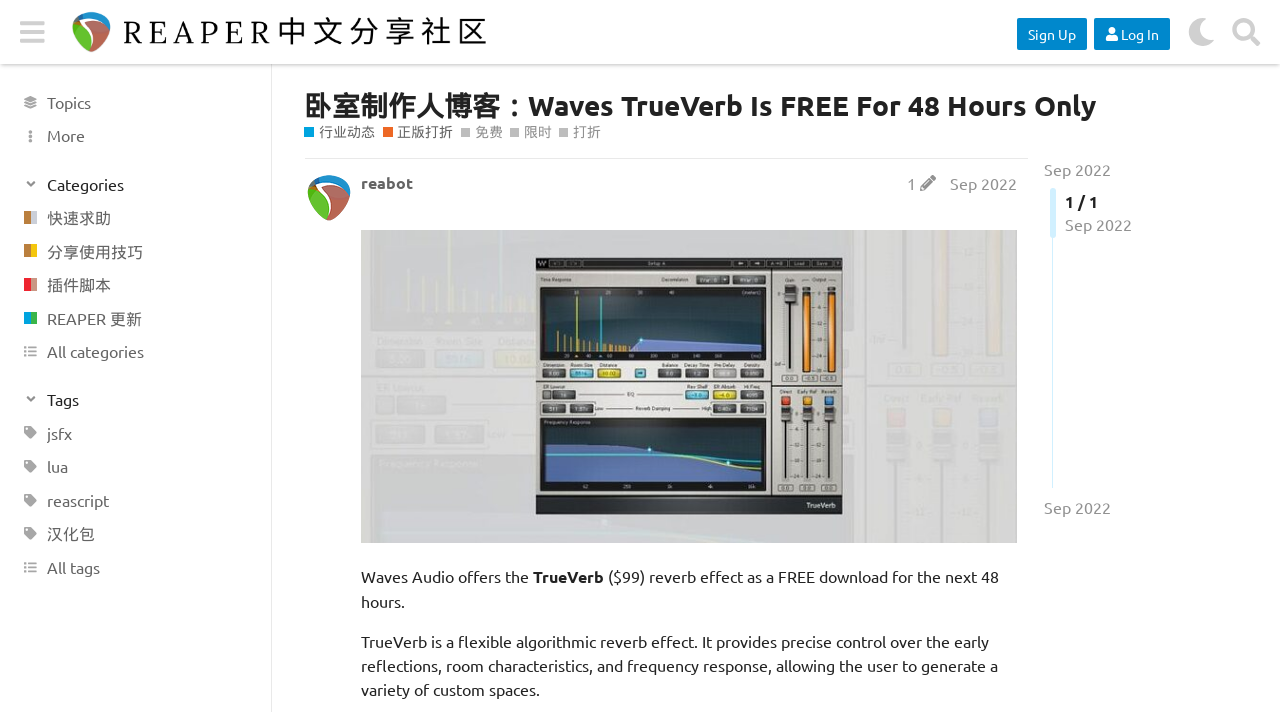Give a detailed account of the webpage, highlighting key information.

This webpage appears to be a blog post about Waves TrueVerb, a reverb effect offered by Waves Audio, which is available for free download for a limited time of 48 hours. 

At the top of the page, there is a header section with several buttons, including "Sidebar", "Sign Up", "Log In", and "Search". There are also links to "REAPER中文分享社区" and "Topics". 

Below the header section, there are several links to categories, including "快速求助", "分享使用技巧", "插件脚本", and "REAPER 更新". 

The main content of the page is a blog post titled "卧室制作人博客：Waves TrueVerb Is FREE For 48 Hours Only". The post has several sections, including a heading, a link to "行业动态", and a link to "正版打折". 

There is a list of tags on the right side of the page, including "免费", "限时", and "打折". 

Below the main content, there is a section with a link to "Sep 2022" and a static text "1 / 1". 

Further down, there is another section with a link to "Sep 2022" and a generic text "Jump to the last post". 

The final section of the page appears to be a post edit history, with links to "reabot" and "post edit history", as well as a link to "Sep 2022" with a generic text "Sep 16, 2022 5:14 pm". 

There is also an image of Waves TrueVerb FREE, and a static text describing the product, including its features and capabilities.